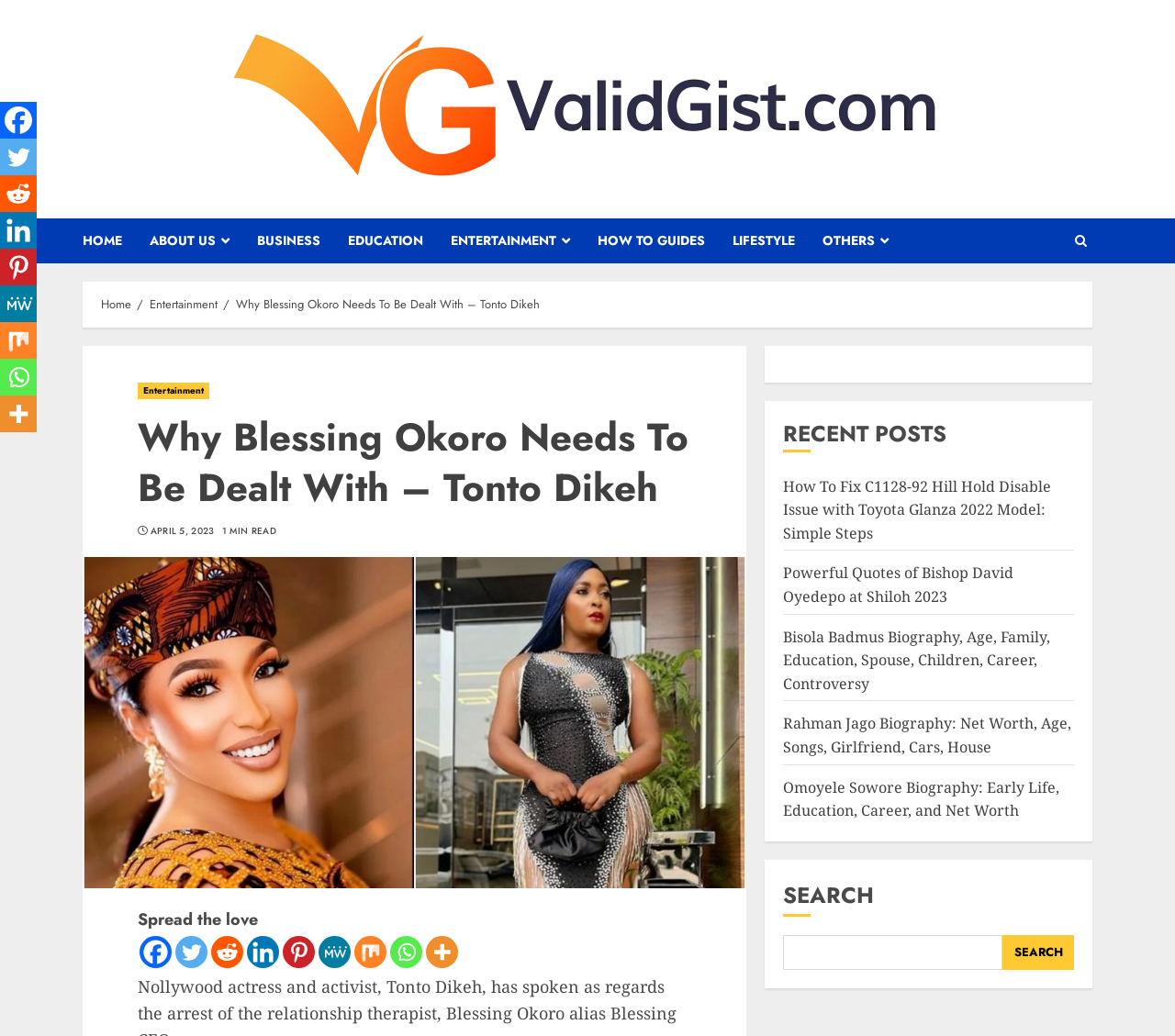Could you provide the bounding box coordinates for the portion of the screen to click to complete this instruction: "Share the article on Facebook"?

[0.119, 0.903, 0.146, 0.934]